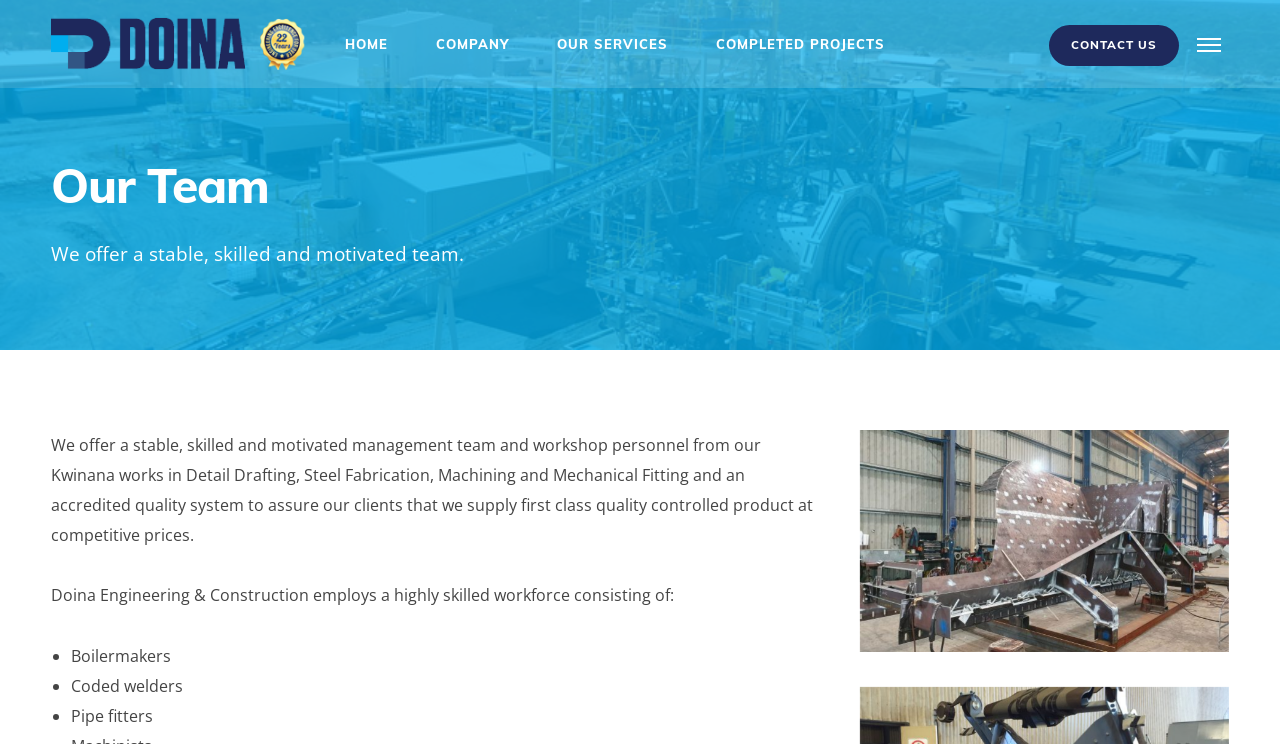Predict the bounding box for the UI component with the following description: "Completed Projects".

[0.541, 0.0, 0.71, 0.118]